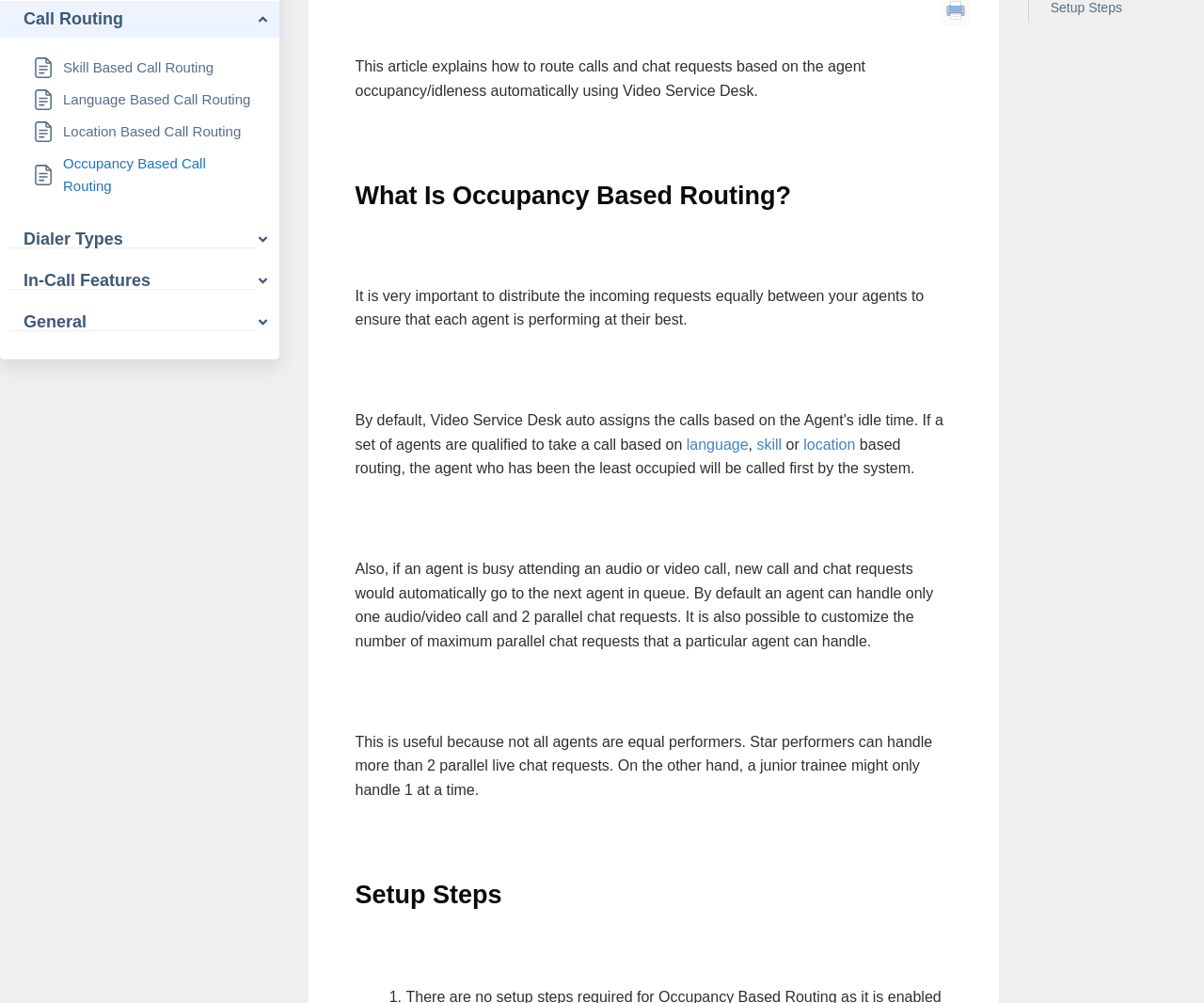Determine the bounding box for the UI element described here: "Blog".

None